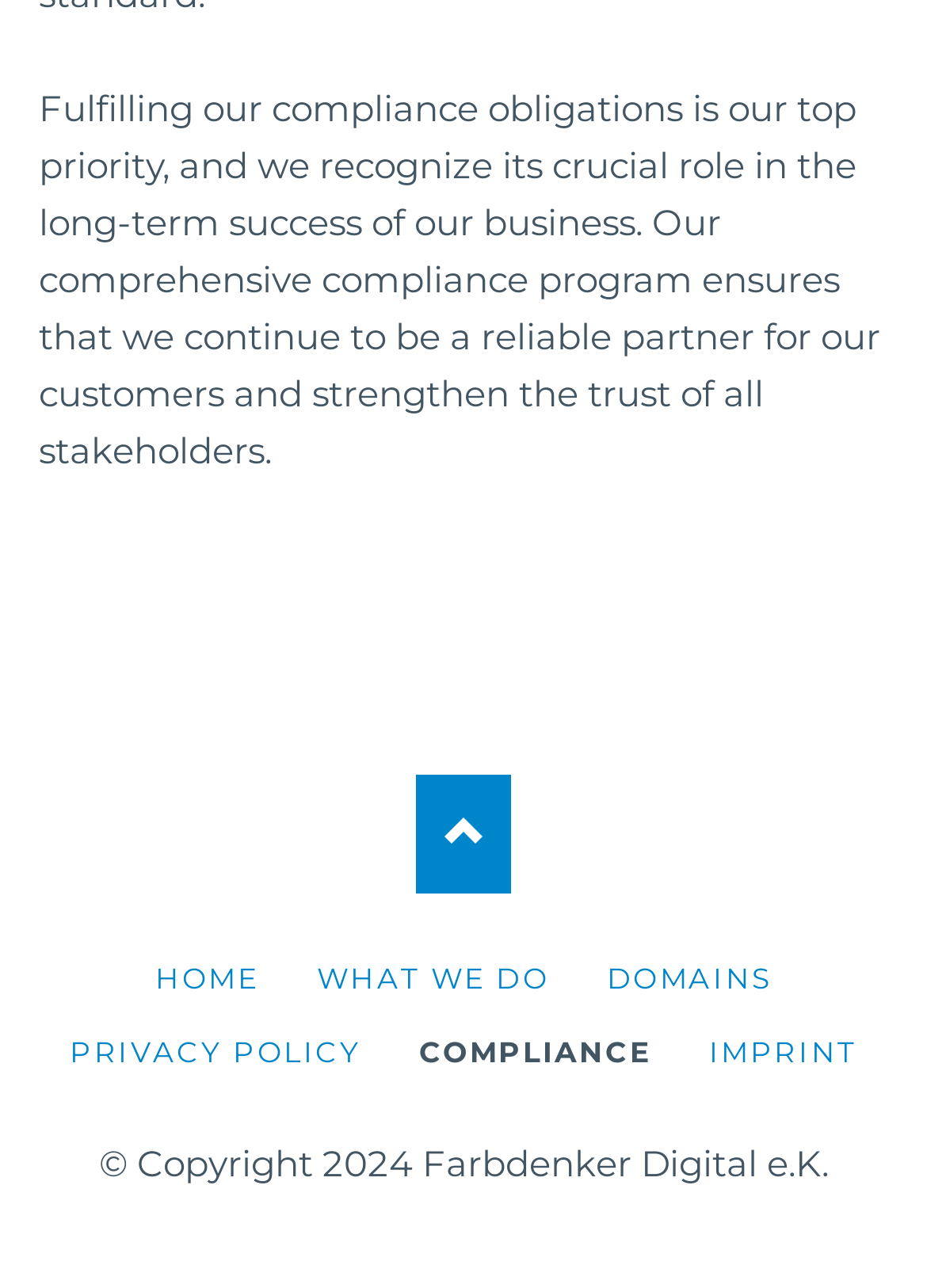Respond to the question below with a single word or phrase:
What is the company's top priority?

Compliance